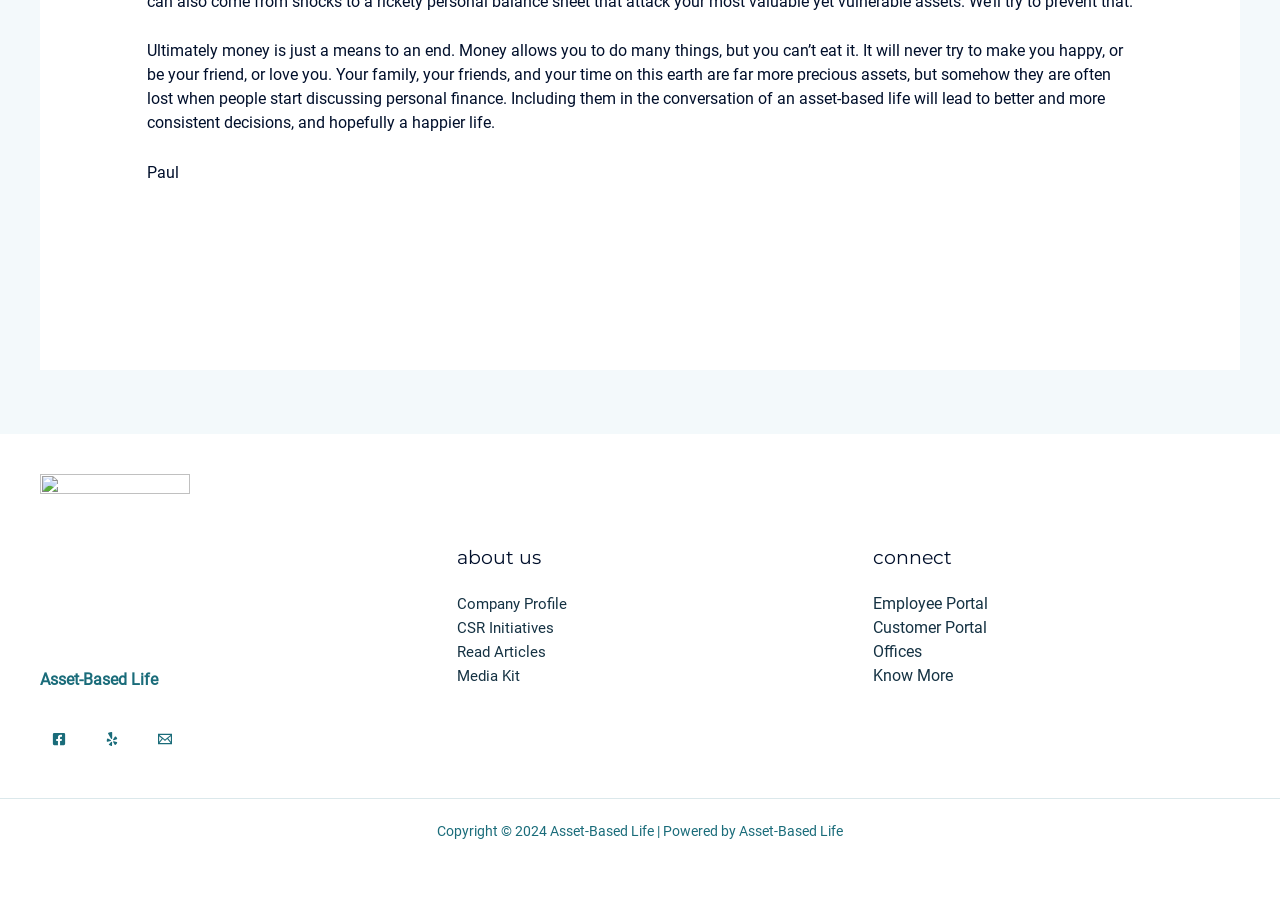Please predict the bounding box coordinates (top-left x, top-left y, bottom-right x, bottom-right y) for the UI element in the screenshot that fits the description: Read Articles

[0.357, 0.699, 0.426, 0.719]